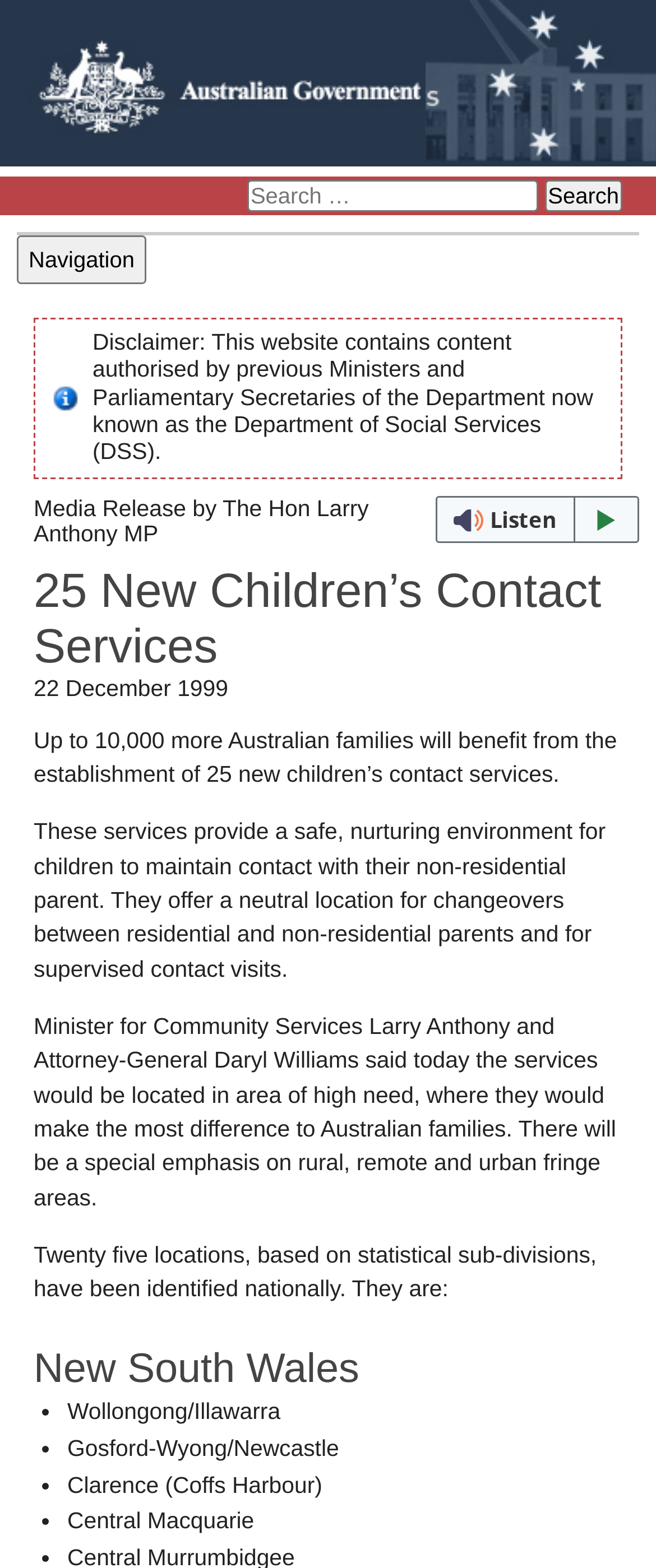What is the name of the government?
Please answer the question as detailed as possible based on the image.

The name of the government can be found in the top-left corner of the webpage, where there is a link and an image with the text 'Australian Government'.